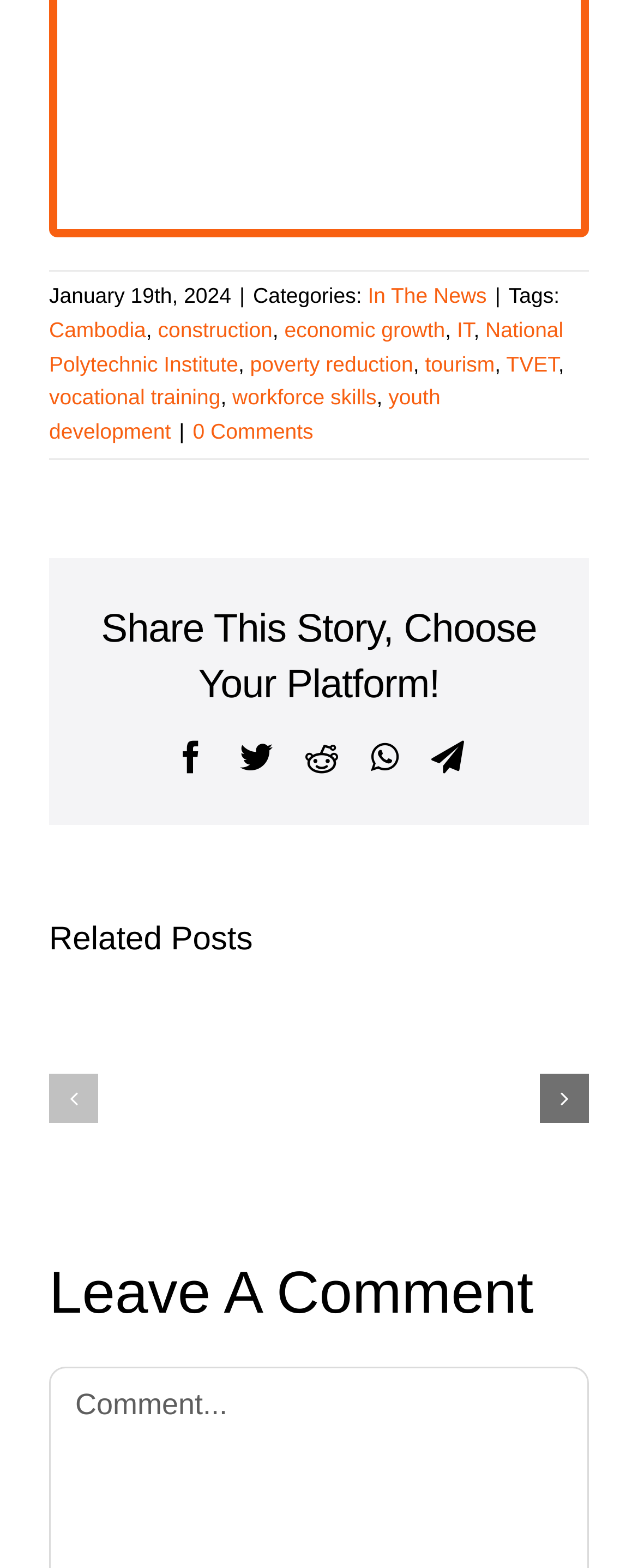How many related posts are shown?
Answer the question using a single word or phrase, according to the image.

2